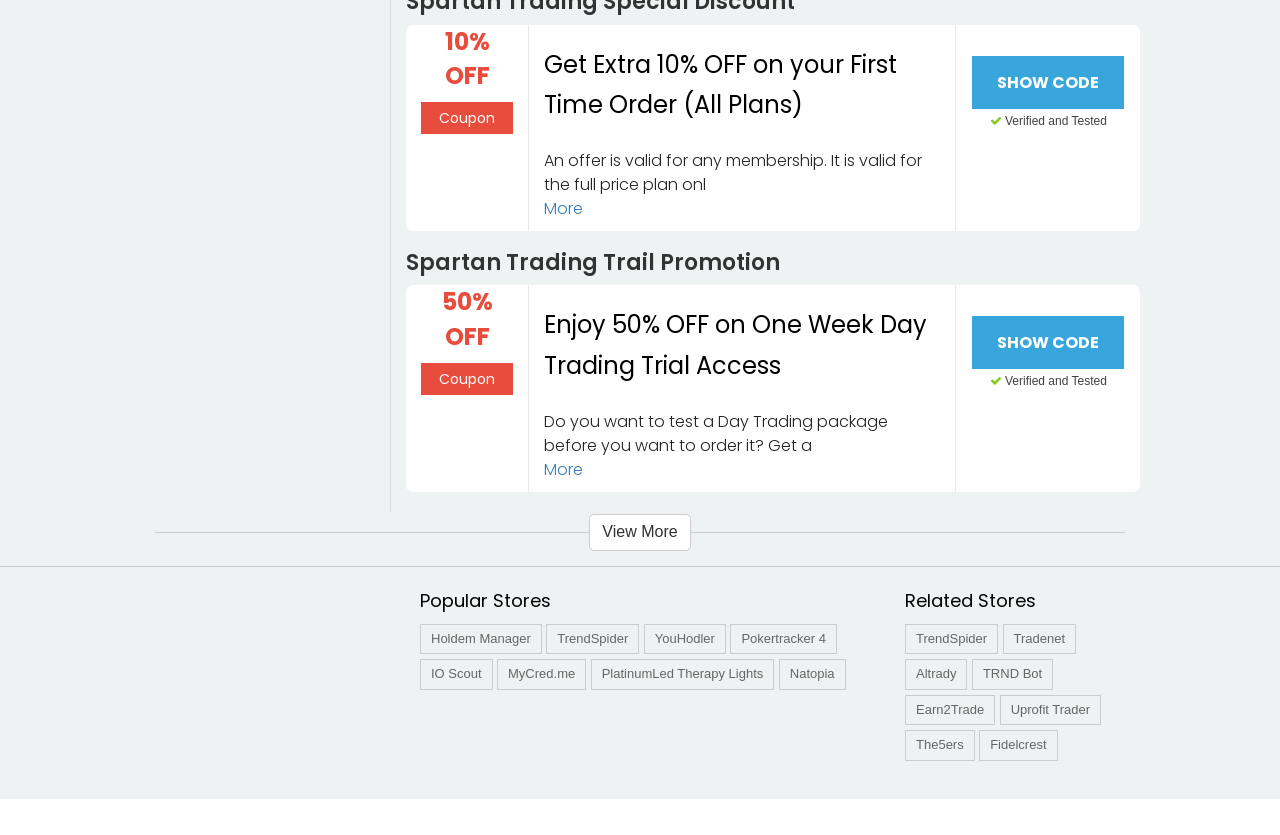What is the offer for the Day Trading Trial Access?
Please answer using one word or phrase, based on the screenshot.

50% OFF